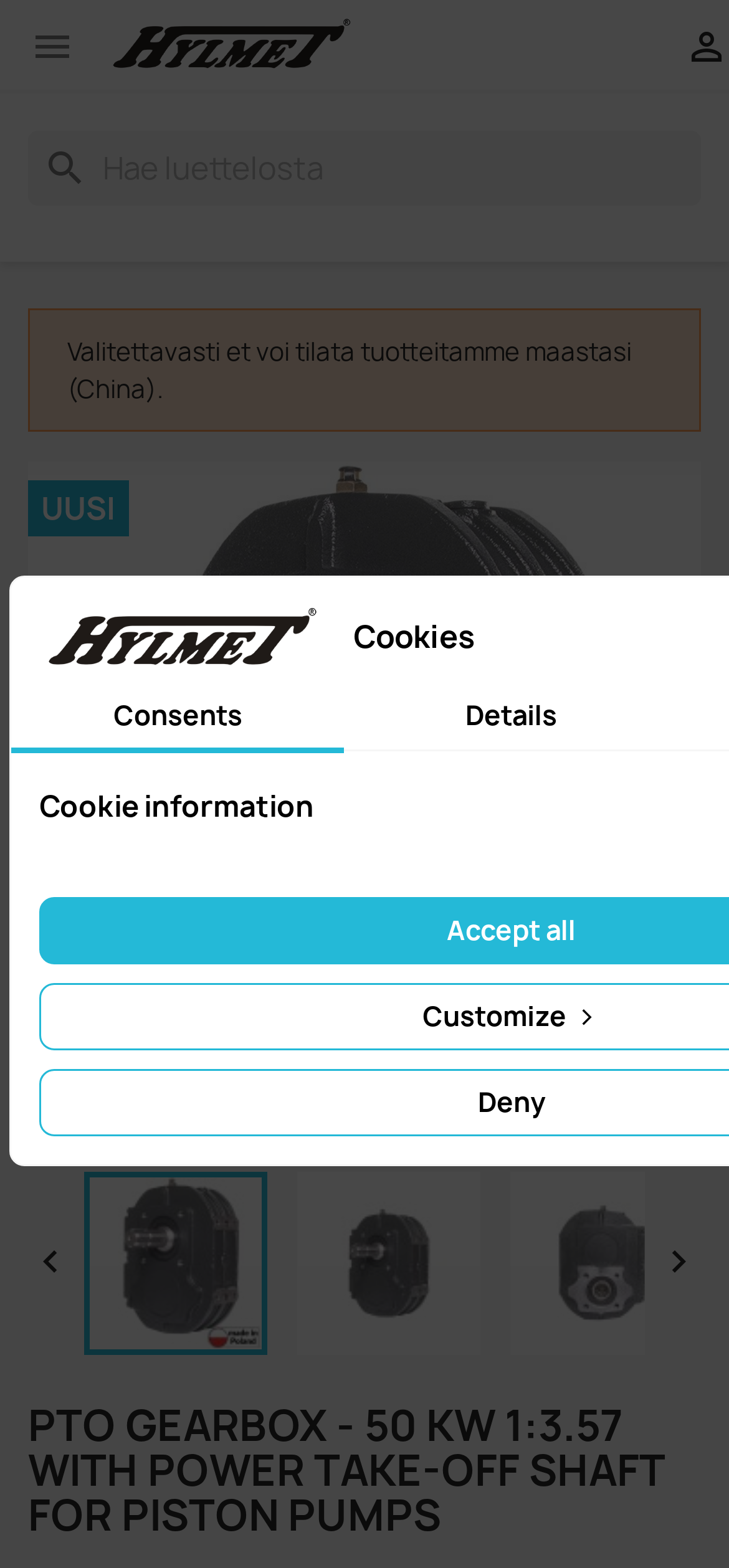Examine the image carefully and respond to the question with a detailed answer: 
What is the language of the error message?

The error message 'Valitettavasti et voi tilata tuotteitamme maastasi (China).' is in Finnish, indicating that the website is not available for customers from China.